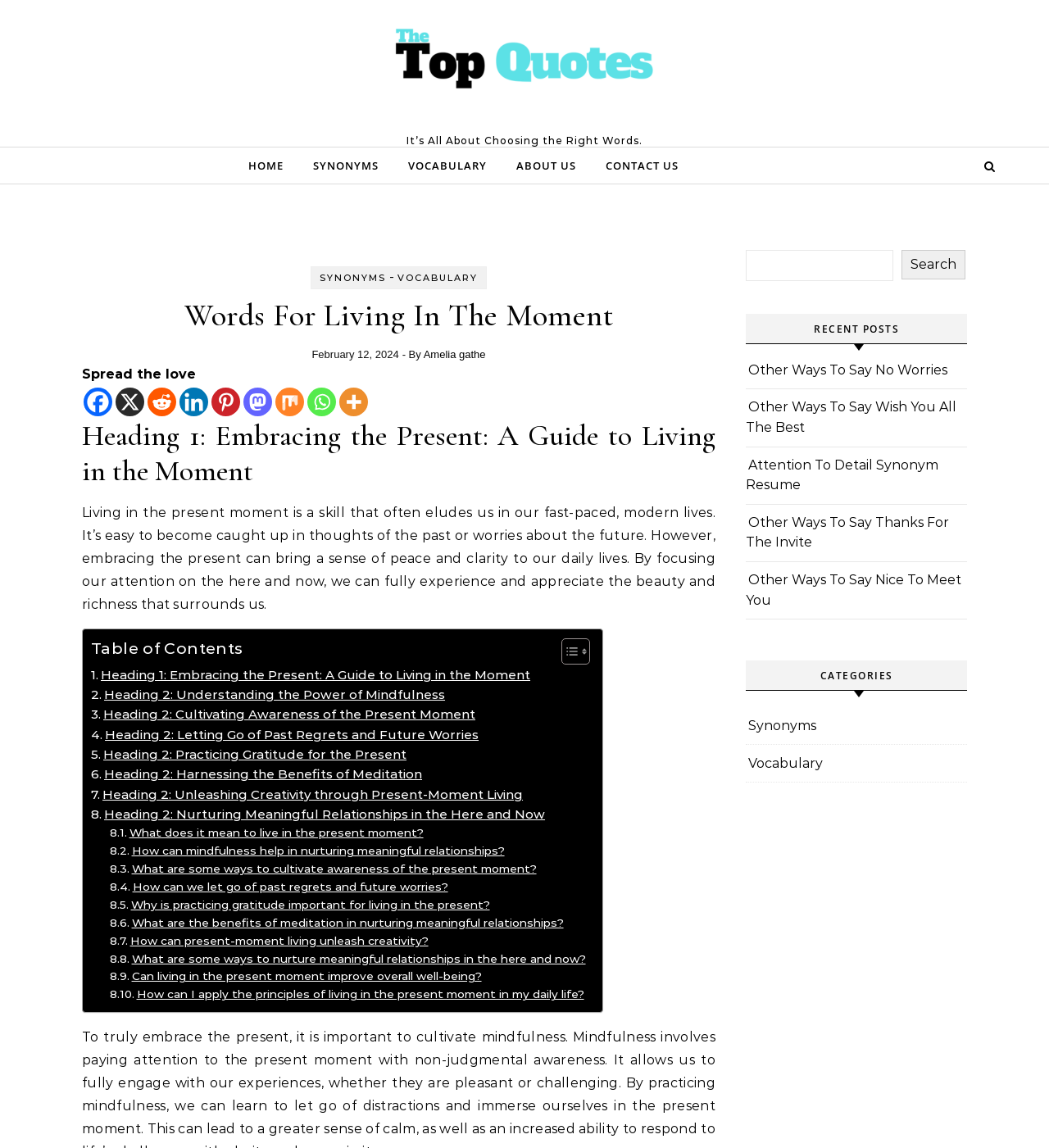Based on the element description, predict the bounding box coordinates (top-left x, top-left y, bottom-right x, bottom-right y) for the UI element in the screenshot: RUSSIA -UKRANIE WAR

None